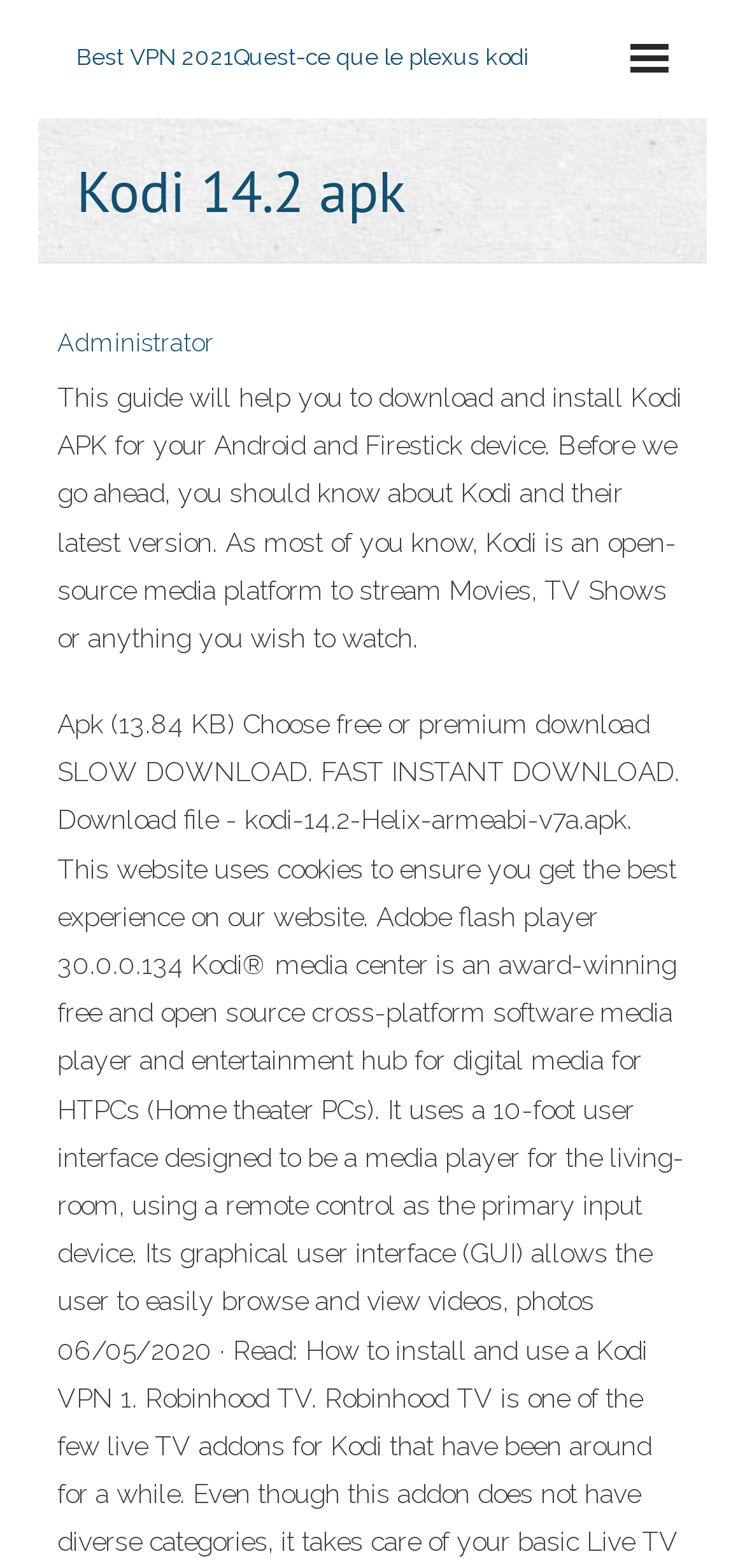What is the purpose of the guide on this webpage?
Using the details from the image, give an elaborate explanation to answer the question.

The StaticText element on the webpage states that 'This guide will help you to download and install Kodi APK for your Android and Firestick device.' Therefore, the purpose of the guide on this webpage is to assist users in downloading and installing Kodi APK.